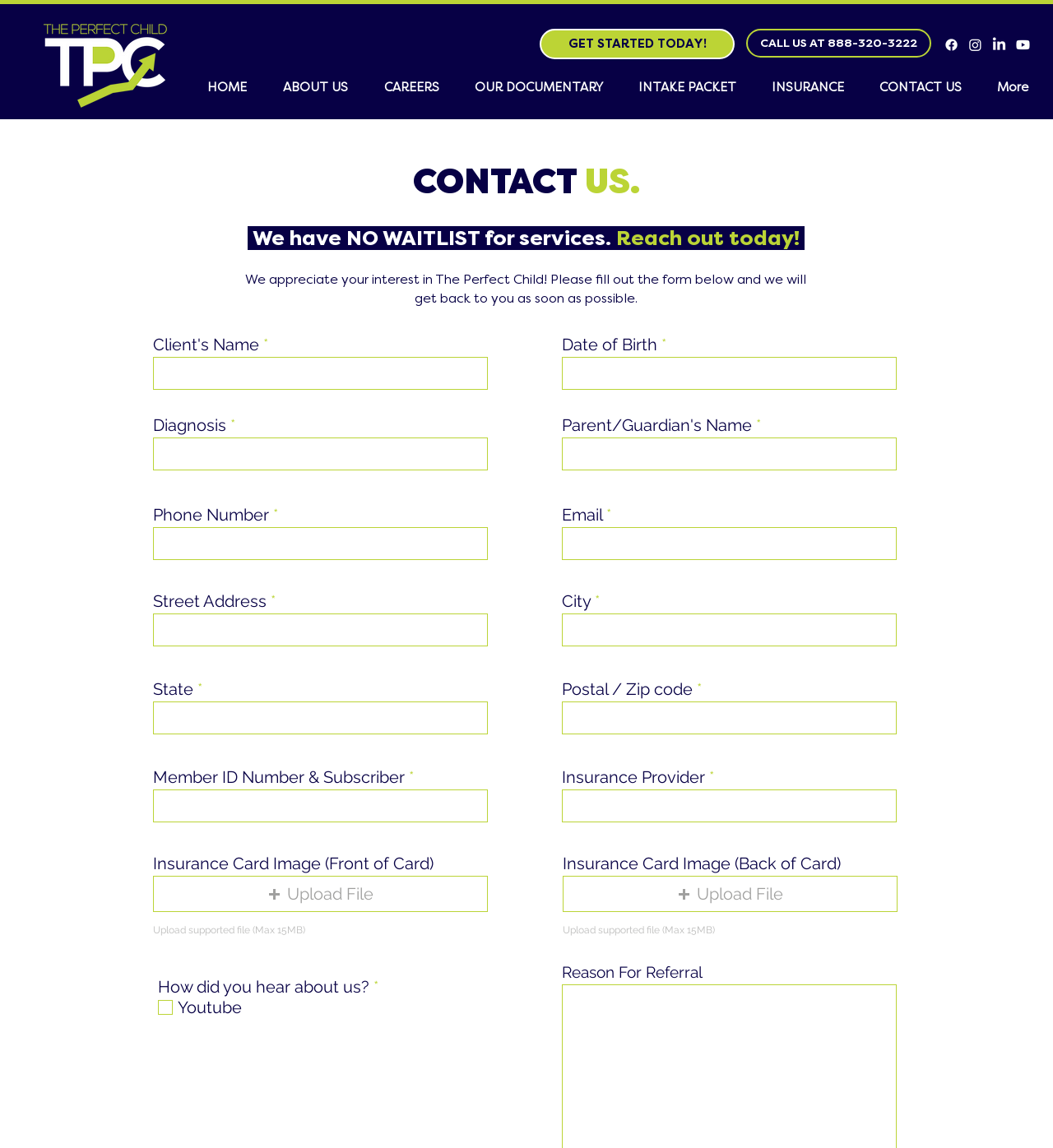What is the logo of The Perfect Child?
Examine the webpage screenshot and provide an in-depth answer to the question.

The logo is located at the top left corner of the webpage, and it is an image with the text 'The Perfect Child'.